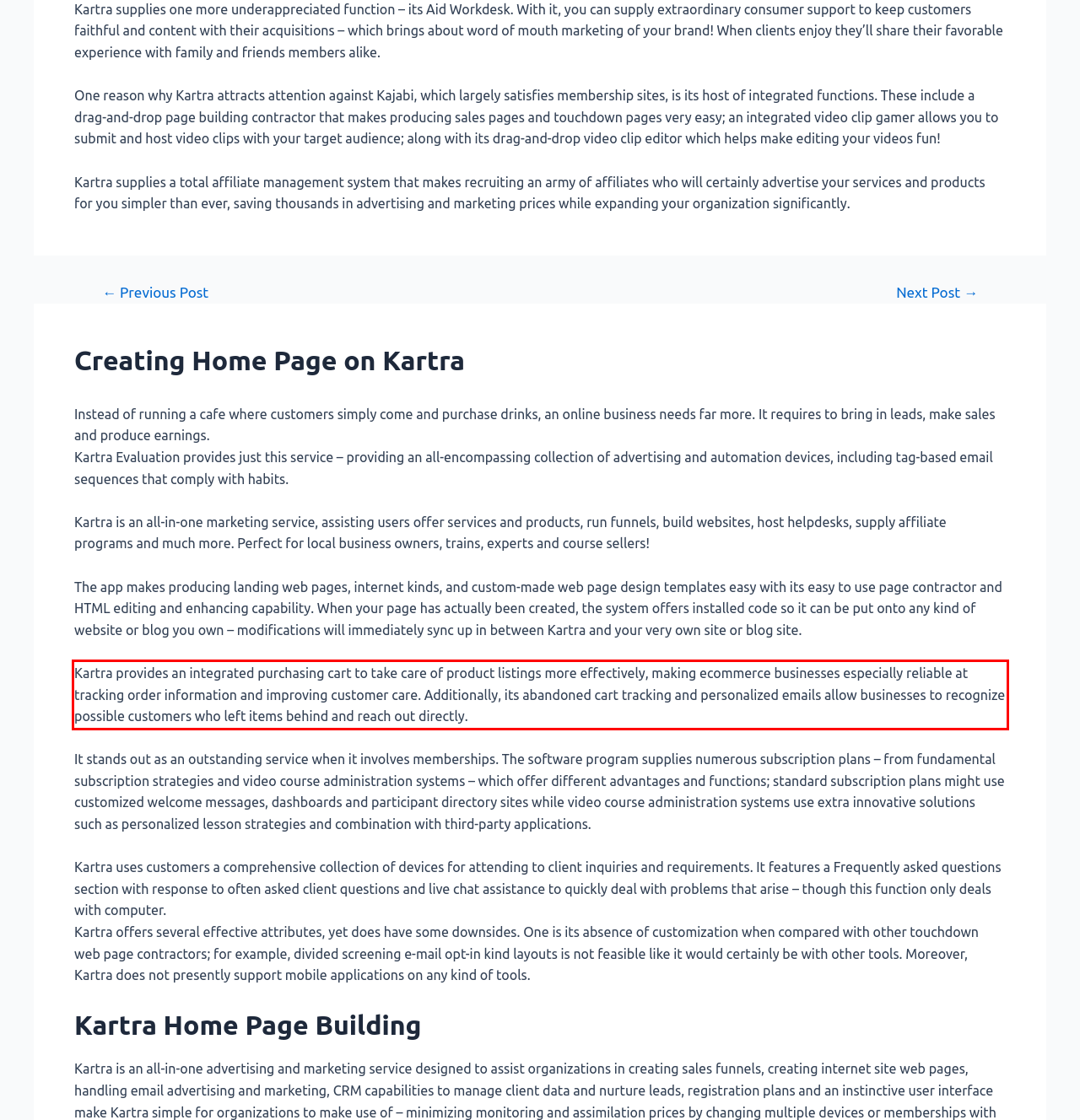You are given a webpage screenshot with a red bounding box around a UI element. Extract and generate the text inside this red bounding box.

Kartra provides an integrated purchasing cart to take care of product listings more effectively, making ecommerce businesses especially reliable at tracking order information and improving customer care. Additionally, its abandoned cart tracking and personalized emails allow businesses to recognize possible customers who left items behind and reach out directly.